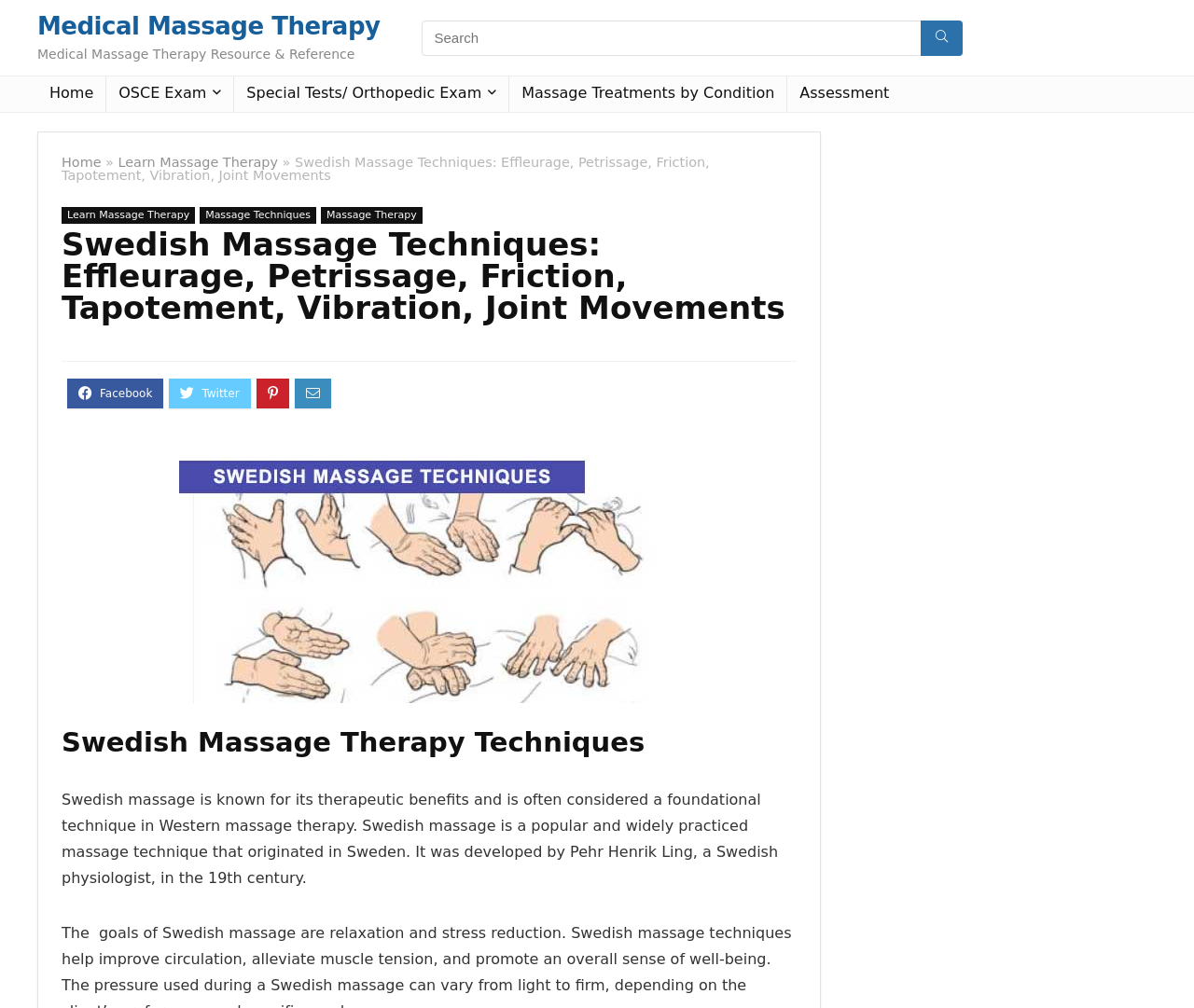Locate the bounding box coordinates of the clickable element to fulfill the following instruction: "Learn about OSCE exam". Provide the coordinates as four float numbers between 0 and 1 in the format [left, top, right, bottom].

[0.089, 0.076, 0.196, 0.111]